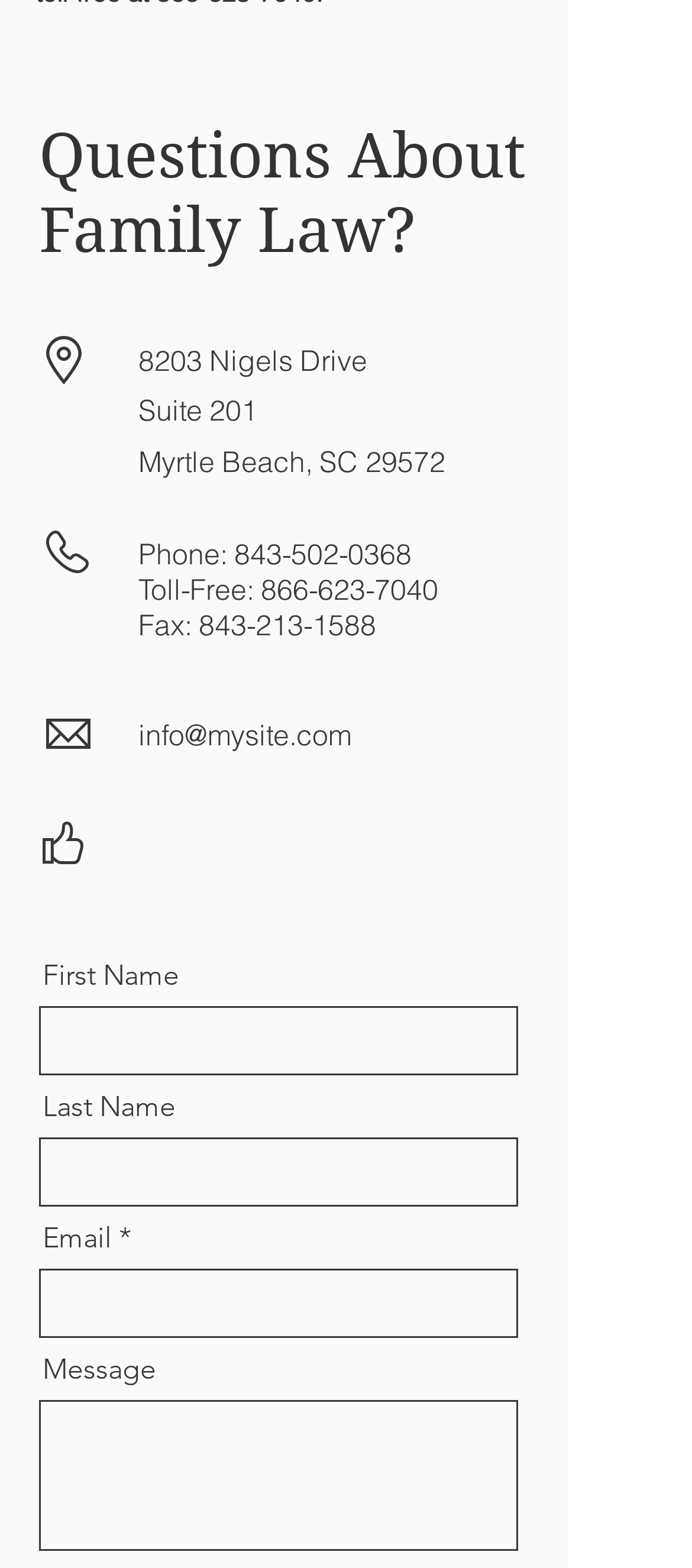Is the email field in the contact form required?
Refer to the image and give a detailed response to the question.

I determined that the email field is required by looking at the textbox element, which has a 'required' attribute set to True.